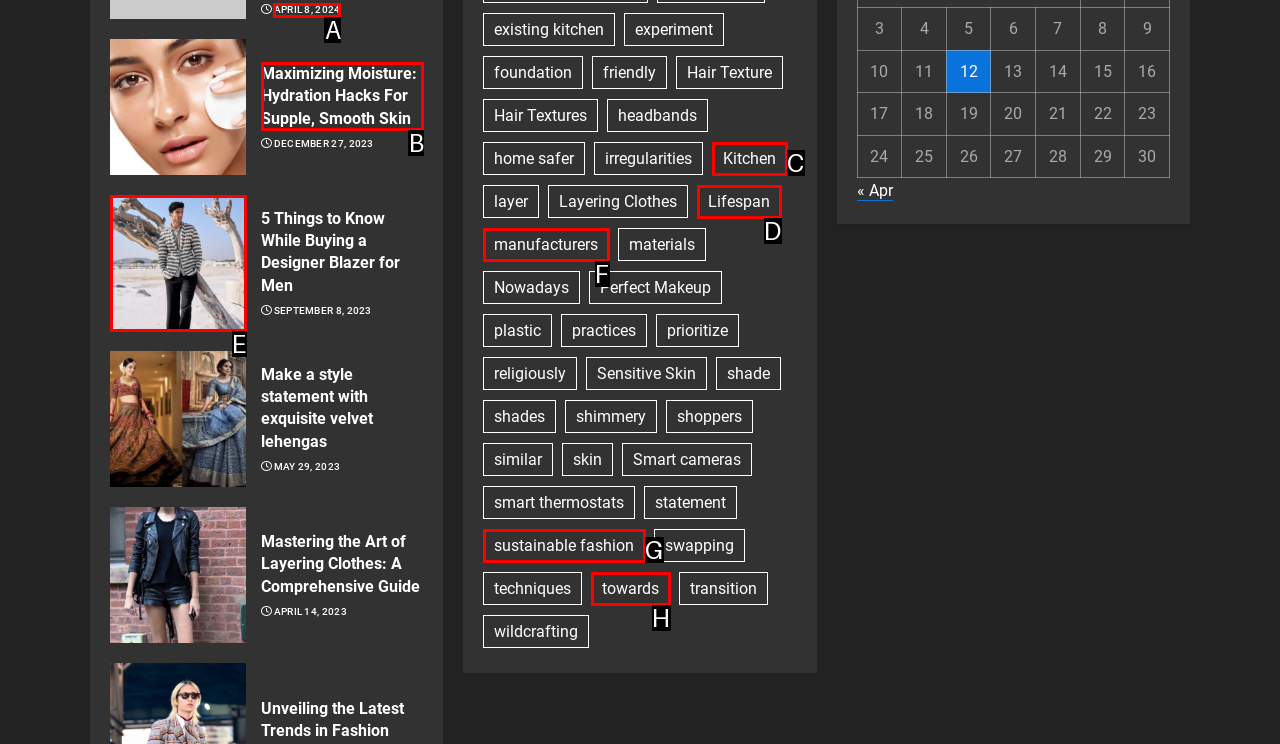Decide which UI element to click to accomplish the task: Click on 'Maximizing Moisture: Hydration Hacks For Supple, Smooth Skin'
Respond with the corresponding option letter.

B